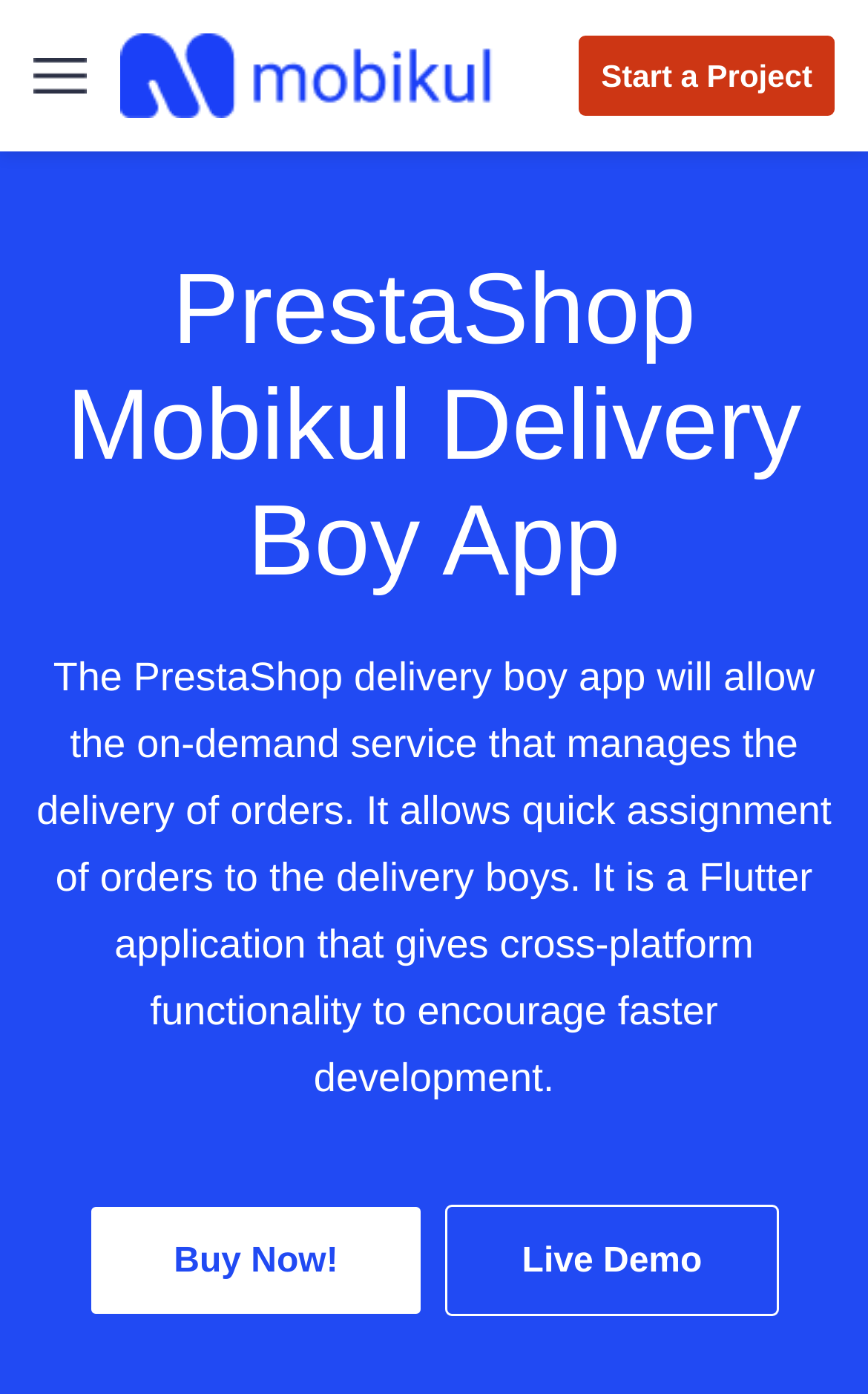Can you extract the primary headline text from the webpage?

PrestaShop Mobikul Delivery Boy App